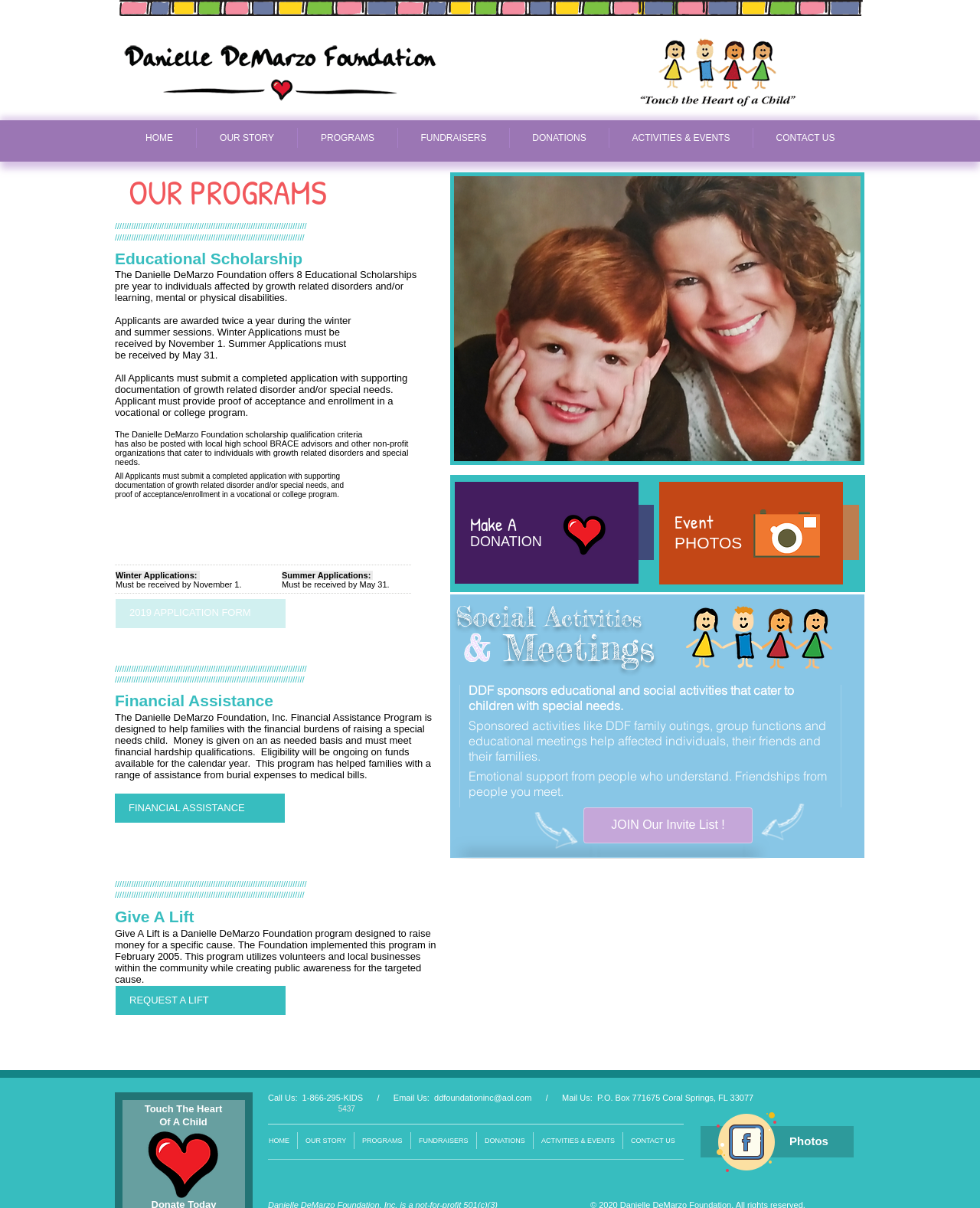Using the provided element description "FUNDRAISERS", determine the bounding box coordinates of the UI element.

[0.405, 0.106, 0.52, 0.122]